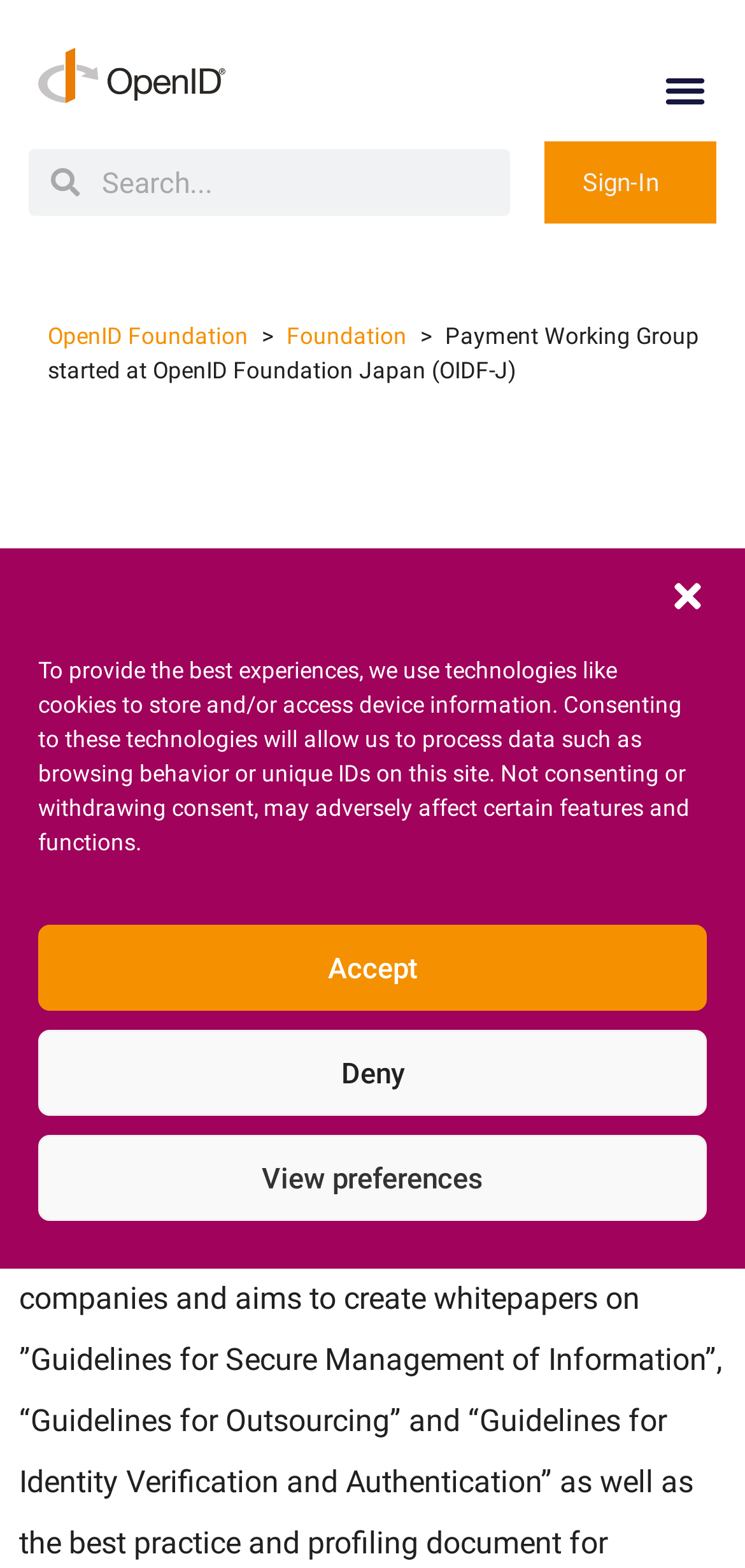Reply to the question with a single word or phrase:
What is the text on the link at the top left corner of the page?

OpenID Foundation